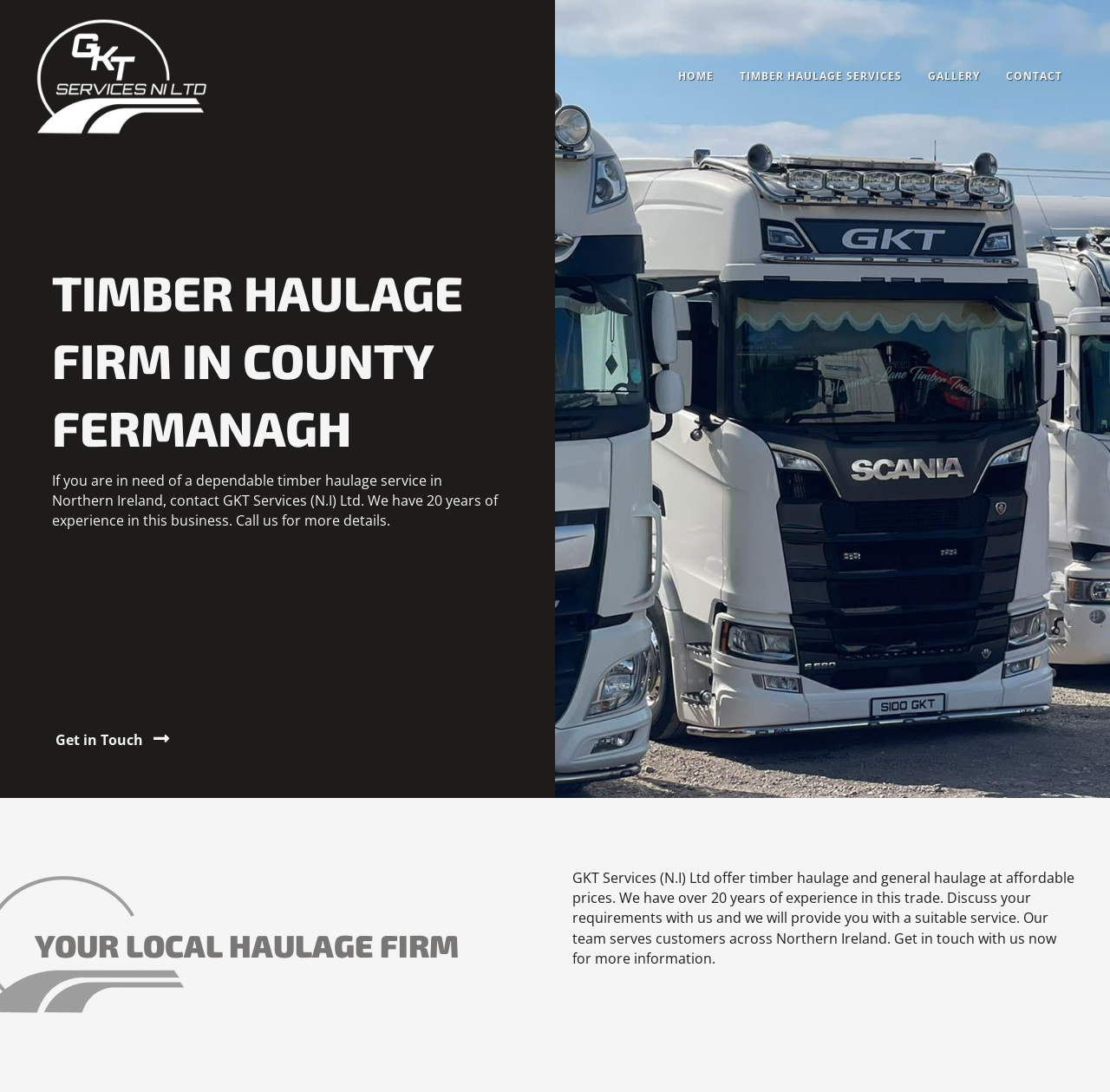What is the company's experience in timber haulage?
Refer to the image and provide a thorough answer to the question.

I found the answer by looking at the StaticText element that says 'If you are in need of a dependable timber haulage service in Northern Ireland, contact GKT Services (N.I) Ltd. We have 20 years of experience in this business.'